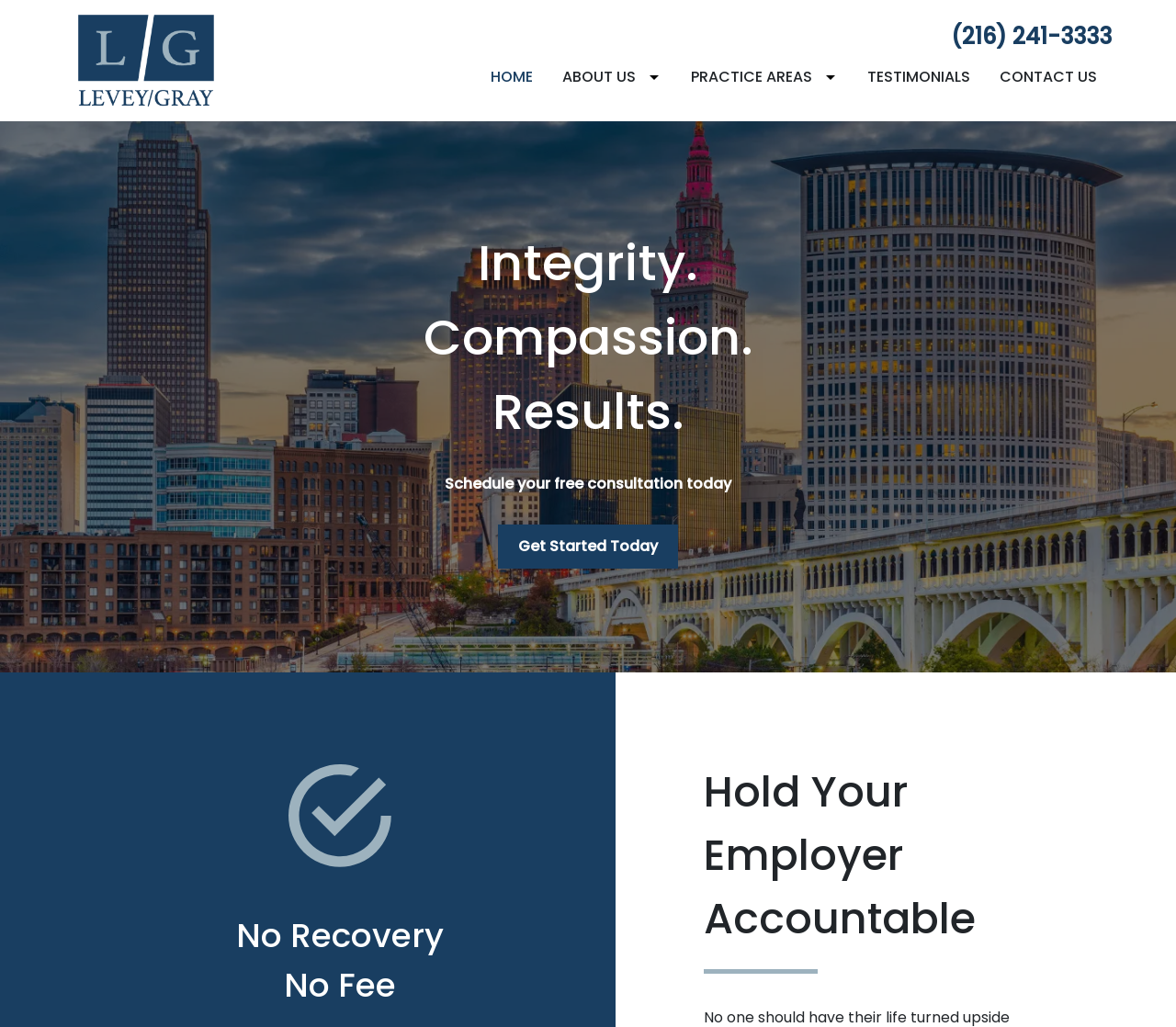Kindly determine the bounding box coordinates of the area that needs to be clicked to fulfill this instruction: "Click the link to home page".

[0.066, 0.048, 0.182, 0.068]